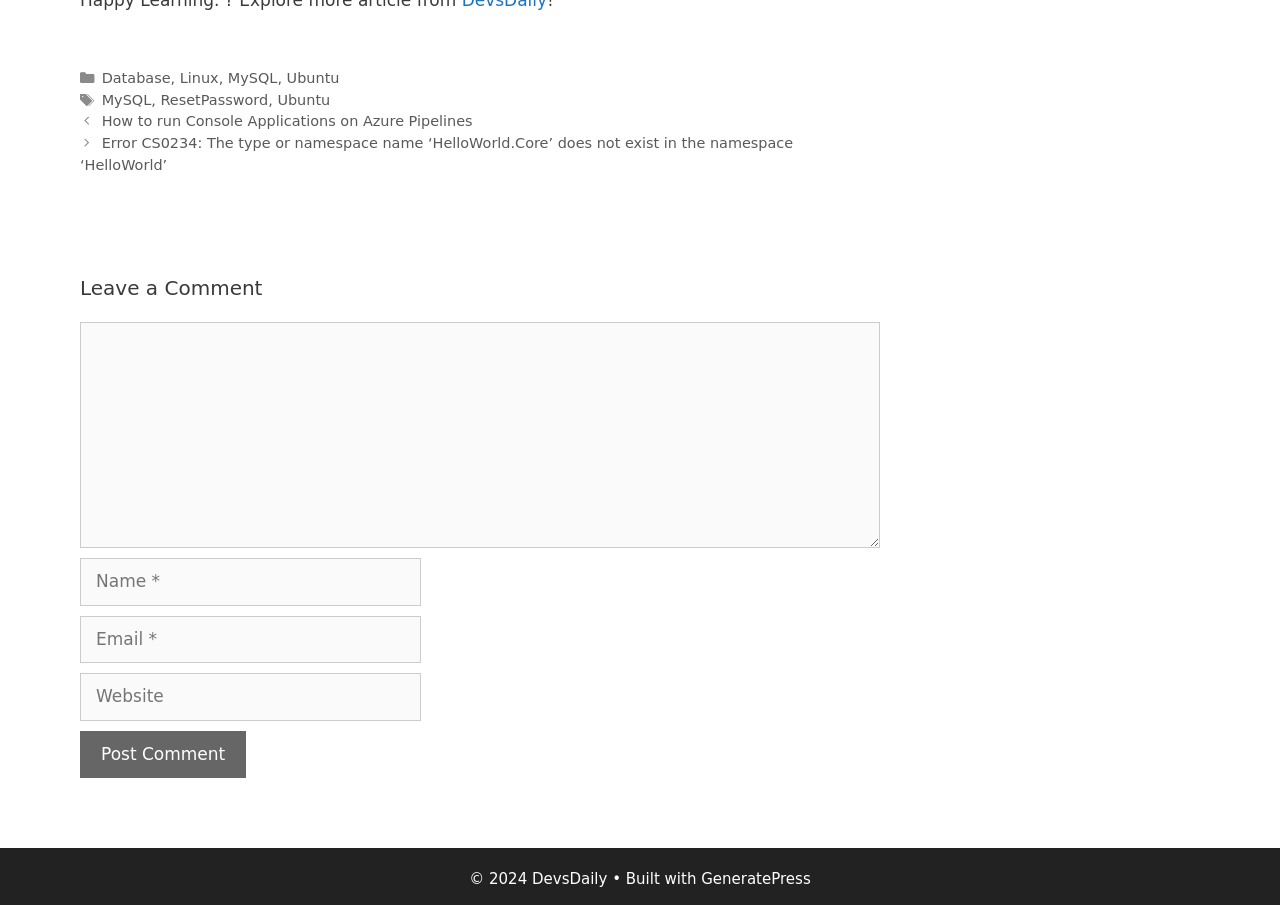Determine the bounding box coordinates of the area to click in order to meet this instruction: "Click on the 'Database' link".

[0.079, 0.077, 0.133, 0.095]